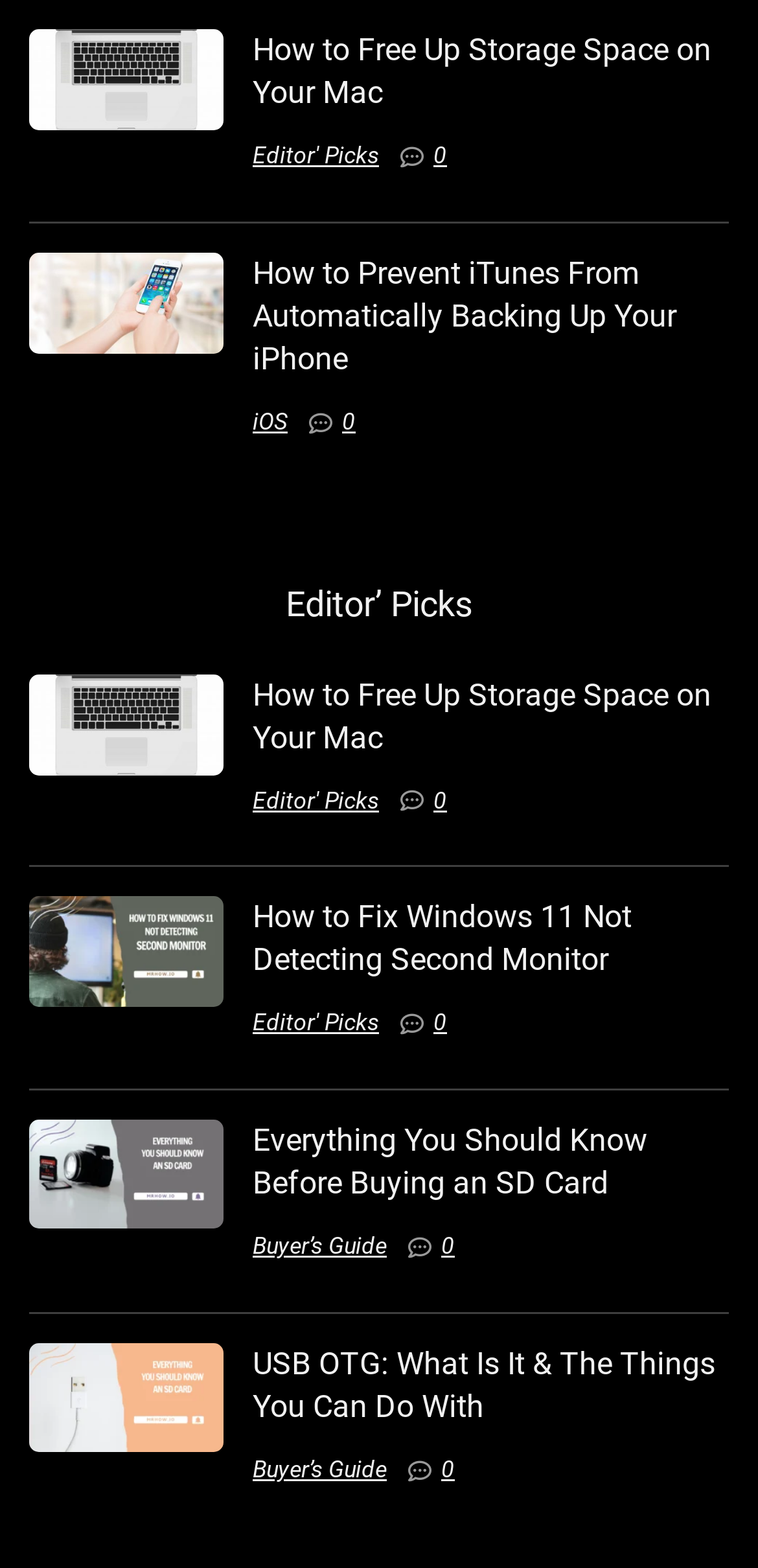Identify the bounding box coordinates of the clickable region required to complete the instruction: "View 'iOS'". The coordinates should be given as four float numbers within the range of 0 and 1, i.e., [left, top, right, bottom].

[0.333, 0.26, 0.379, 0.277]